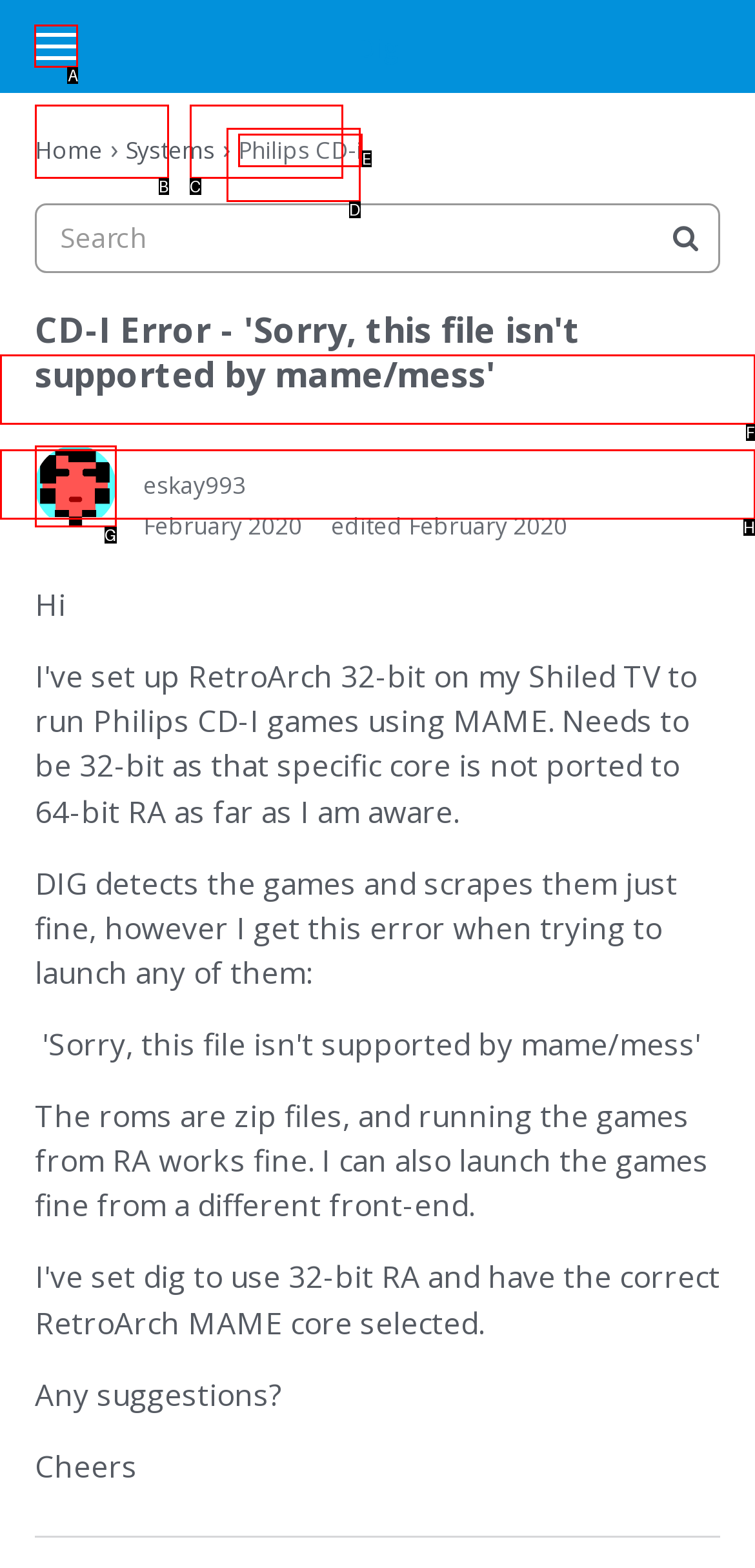For the task: Toggle menu, tell me the letter of the option you should click. Answer with the letter alone.

A